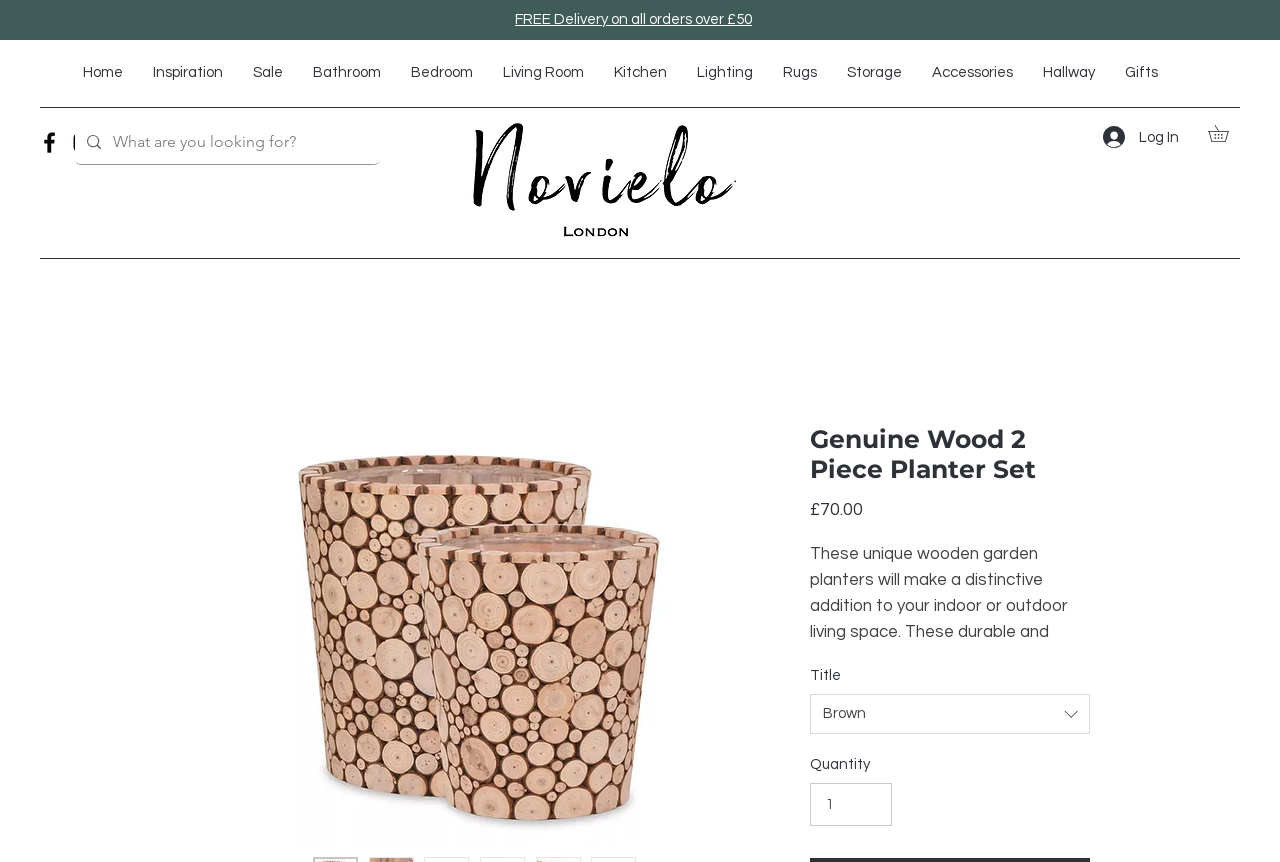Explain the webpage in detail.

This webpage is about a product, specifically a "Genuine Wood 2 Piece Planter Set" from Novielo London. At the top left corner, there is a social bar with links to Facebook and Instagram, each accompanied by an image of the respective social media platform's logo. 

To the right of the social bar, there is a "Log In" button with an image, and another button with an image, likely a shopping cart or wishlist button. 

Below the social bar, there is a logo image, and a navigation menu with links to various sections of the website, including "Home", "Inspiration", "Sale", and different rooms in a house, such as "Bathroom", "Bedroom", and "Living Room". 

On the right side of the navigation menu, there is a search bar with a magnifying glass image and a placeholder text "What are you looking for?". 

The main content of the webpage is about the product, featuring a large image of the planter set. There is a heading with the product name, and a price tag of £70.00. Below the price, there is a product description, which explains that the planters are made of genuine wood slices and can add a touch of natural charm to any room. 

Under the product description, there are options to select the title and quantity of the product. The title options are listed in a dropdown menu, with "Brown" being one of the options. The quantity can be adjusted using a spin button, with a minimum value of 1 and a maximum value of 99999.